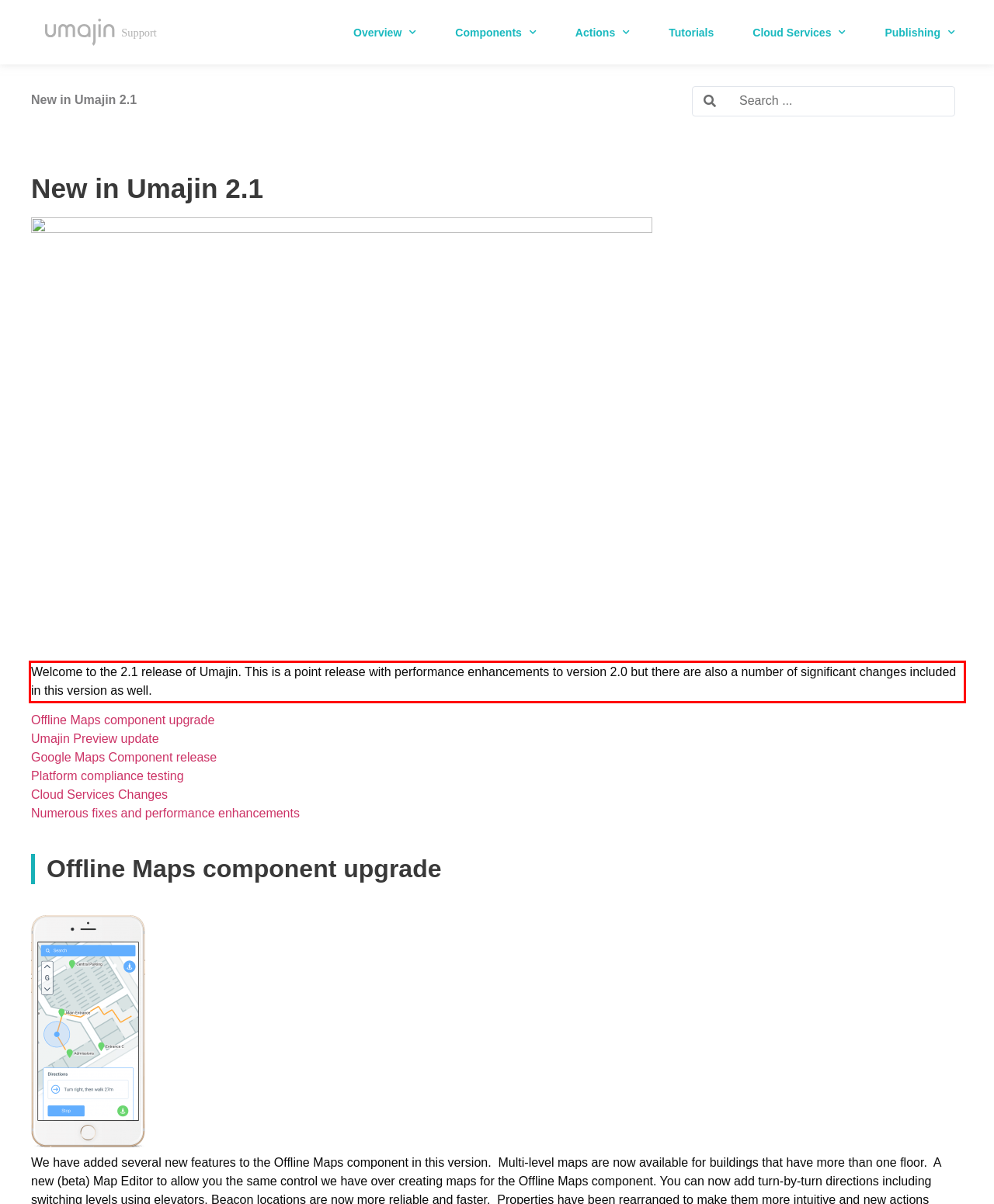The screenshot provided shows a webpage with a red bounding box. Apply OCR to the text within this red bounding box and provide the extracted content.

Welcome to the 2.1 release of Umajin. This is a point release with performance enhancements to version 2.0 but there are also a number of significant changes included in this version as well.